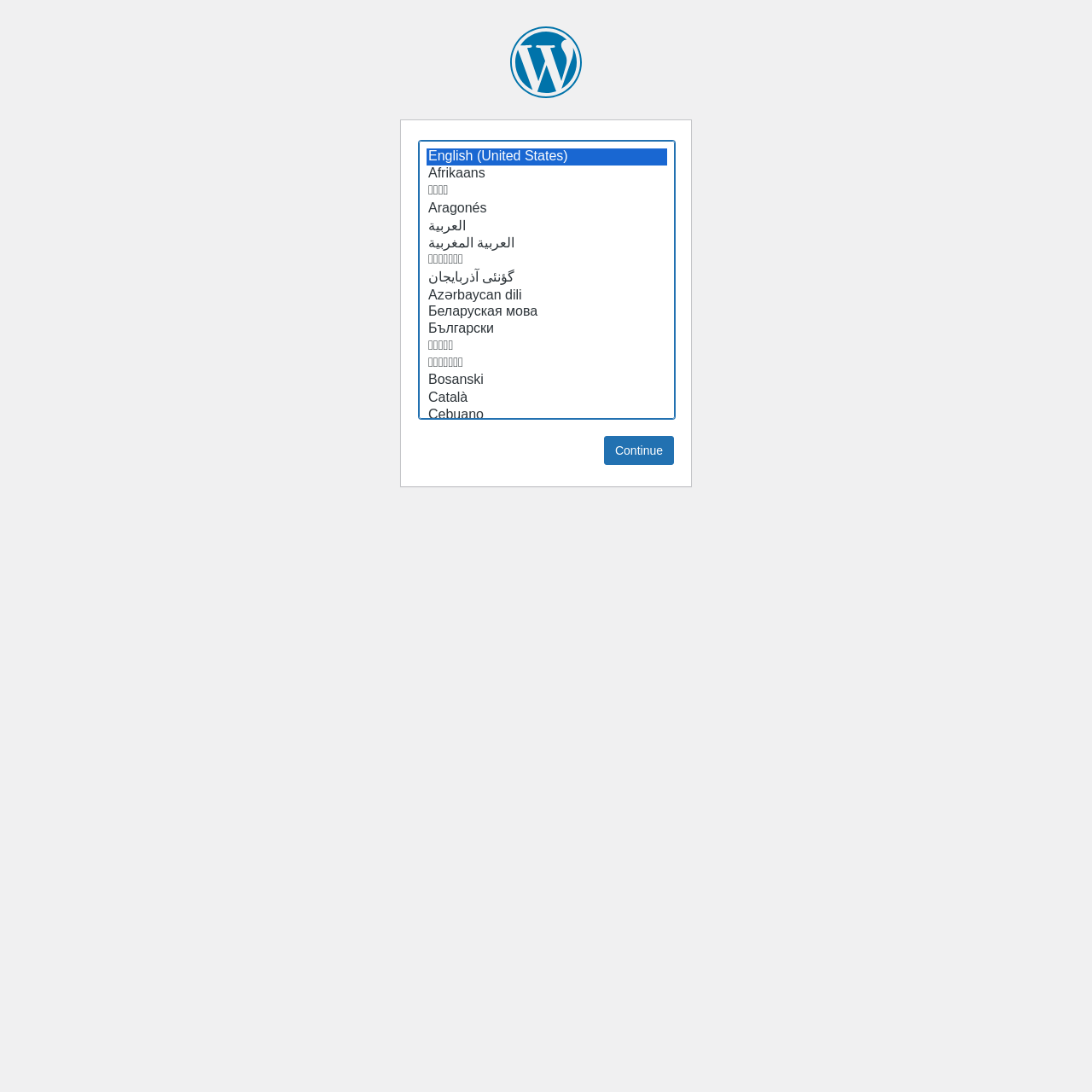What is the default language selected?
Provide a fully detailed and comprehensive answer to the question.

I looked at the listbox with the label 'Select a default language' and found that the option 'English (United States)' is selected by default.